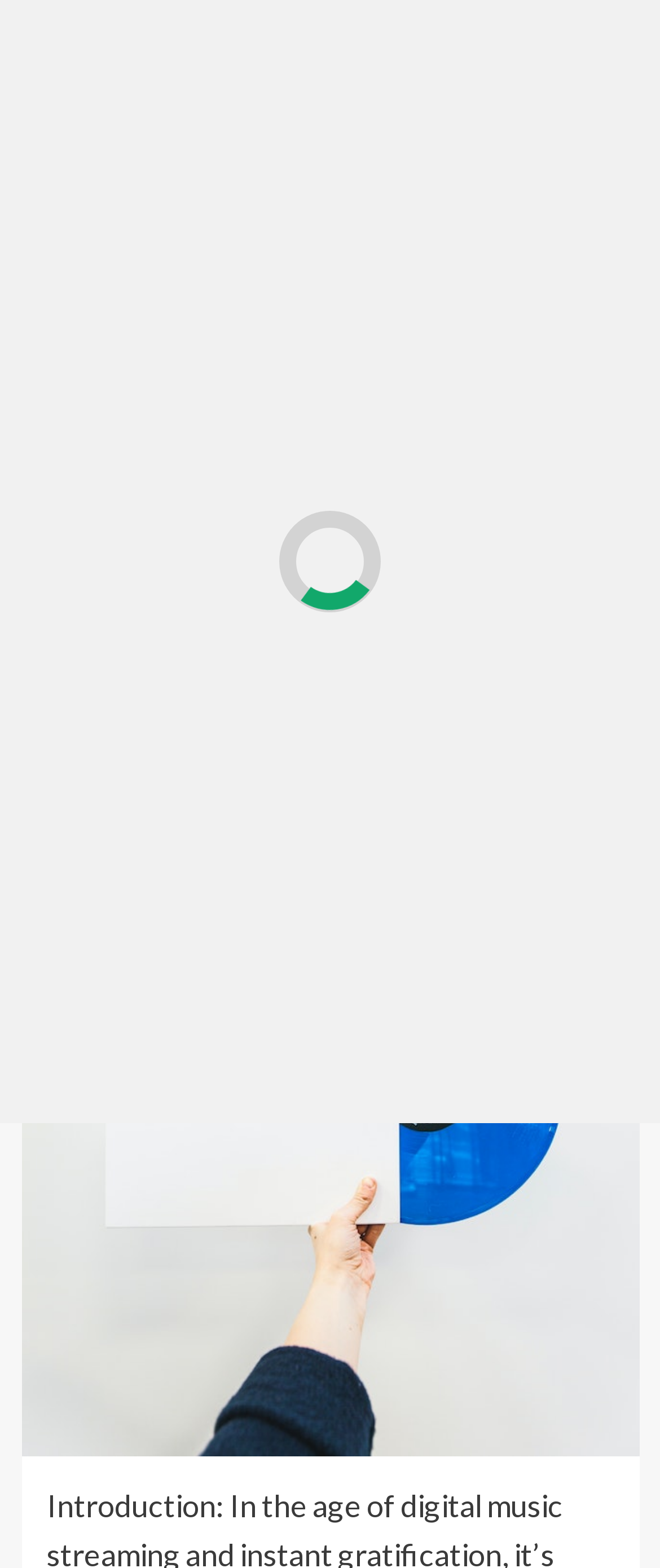Give a short answer to this question using one word or a phrase:
What is the date of the blog post?

June 15, 2023